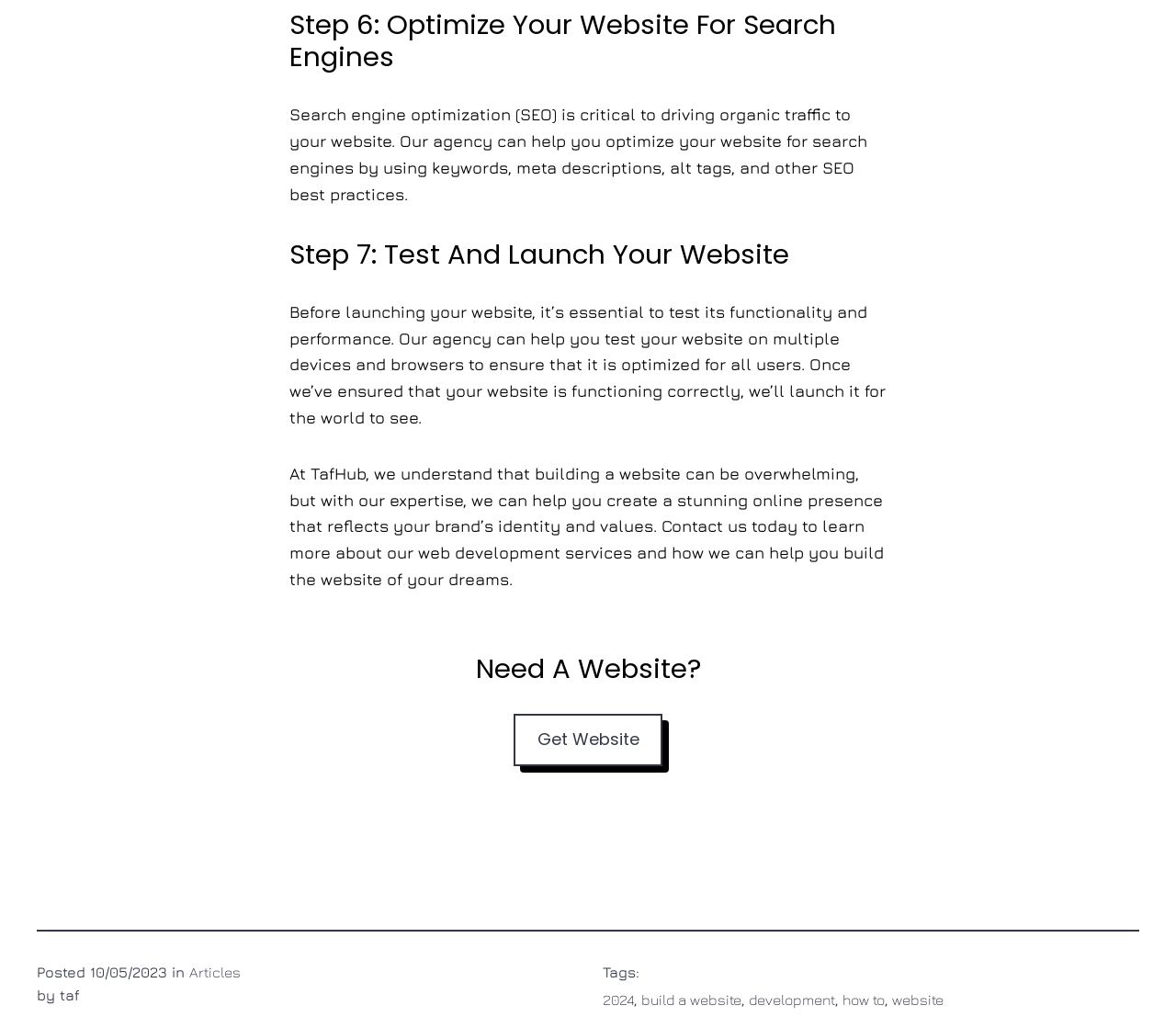Locate the bounding box coordinates of the clickable element to fulfill the following instruction: "View '2024'". Provide the coordinates as four float numbers between 0 and 1 in the format [left, top, right, bottom].

[0.512, 0.964, 0.539, 0.981]